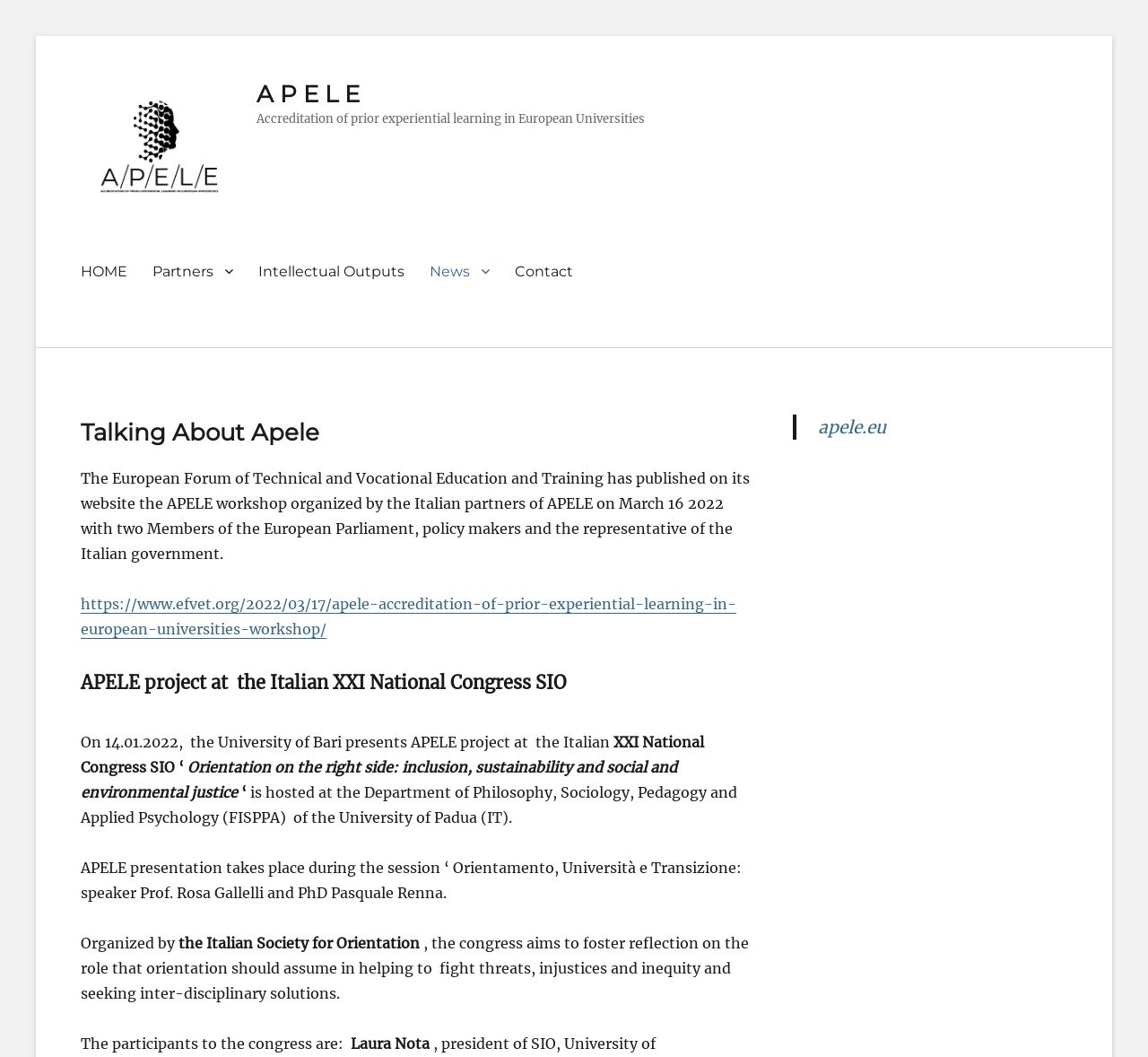Please use the details from the image to answer the following question comprehensively:
Where was the APELE project presented?

The APELE project was presented at the XXI National Congress SIO, as mentioned in the text 'On 14.01.2022, the University of Bari presents APELE project at the Italian XXI National Congress SIO'.